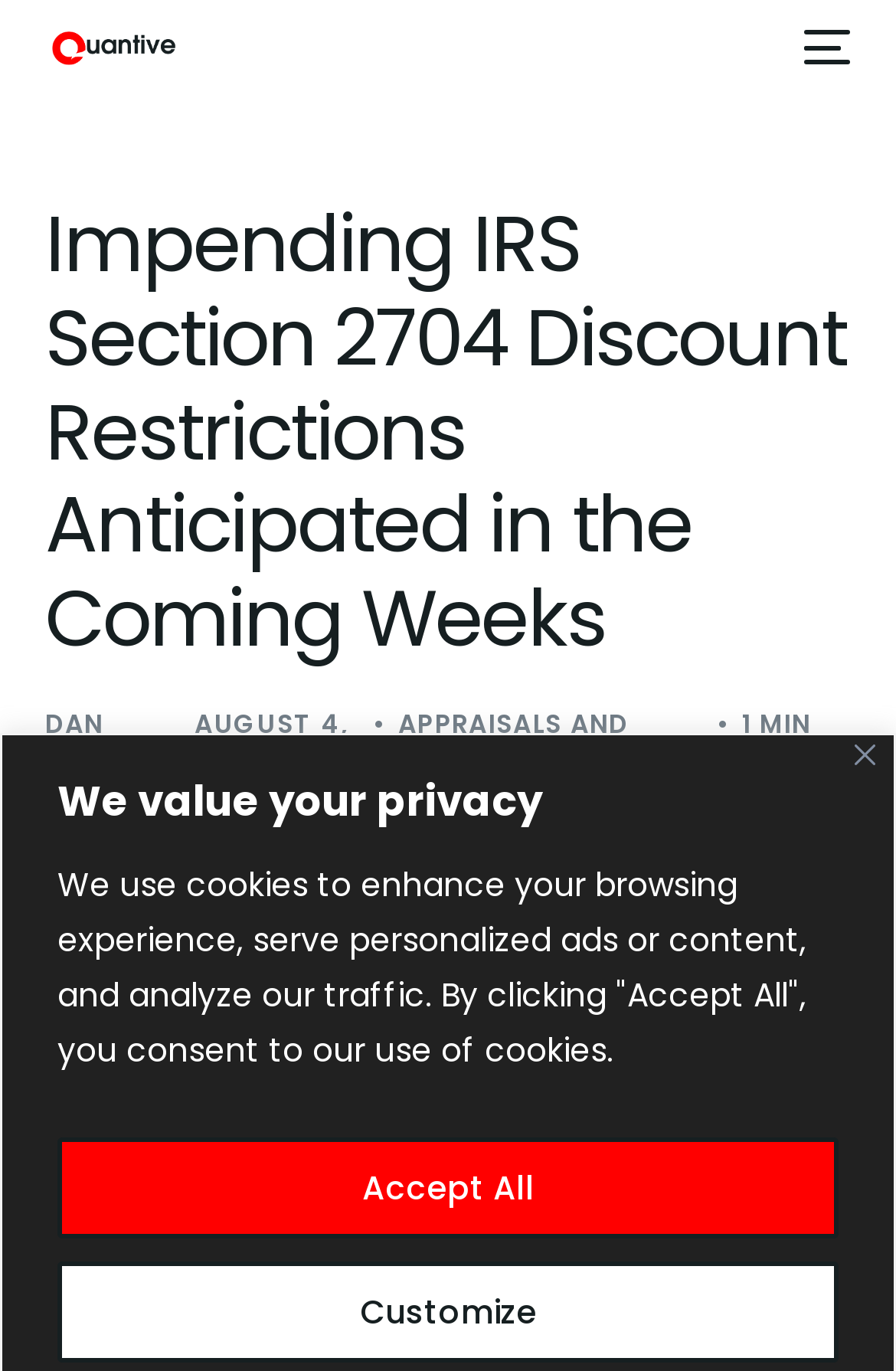Identify the bounding box coordinates of the section that should be clicked to achieve the task described: "click the close button".

[0.954, 0.543, 0.977, 0.558]